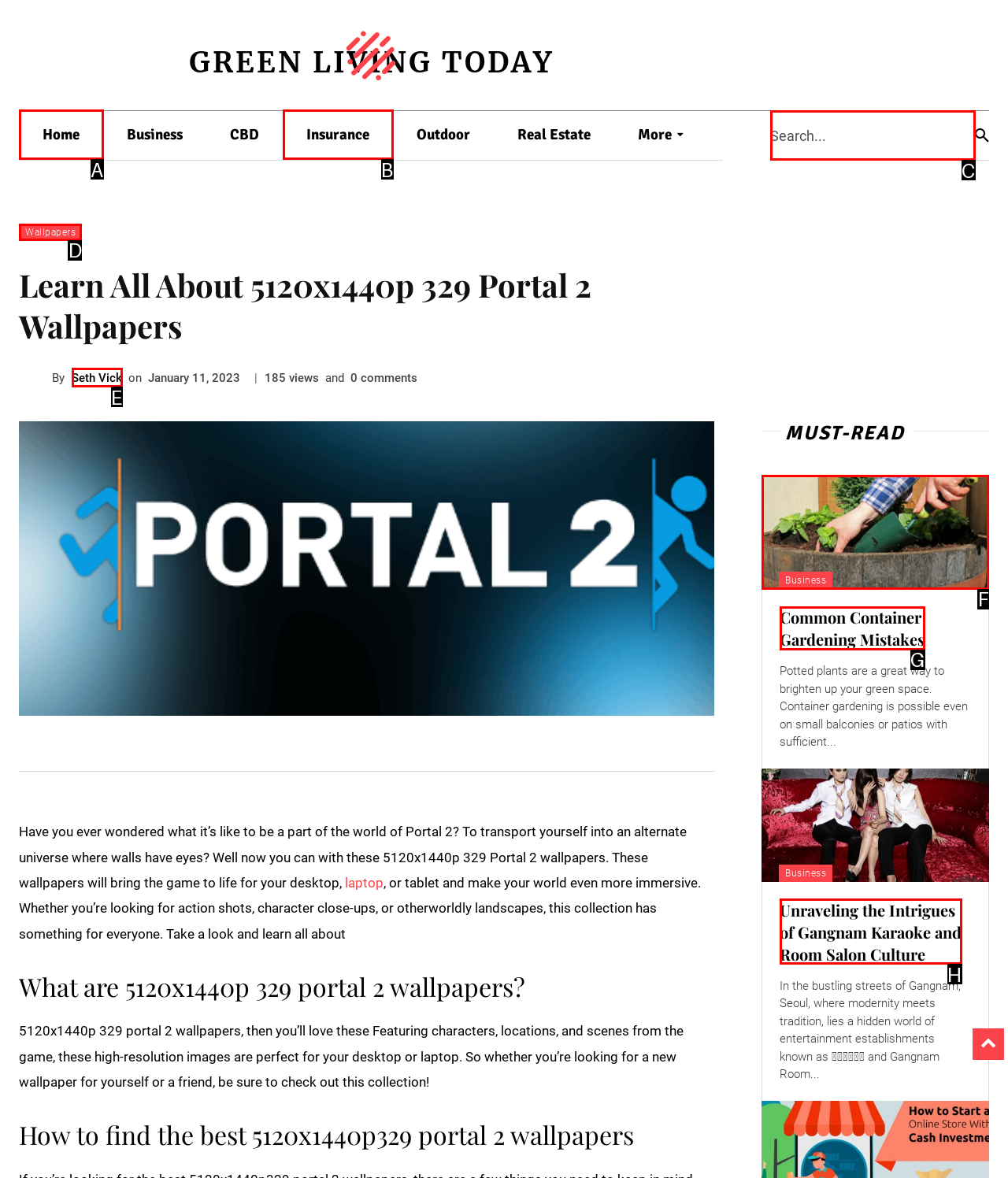Identify the letter of the UI element I need to click to carry out the following instruction: Click on the 'Wallpapers' link

D